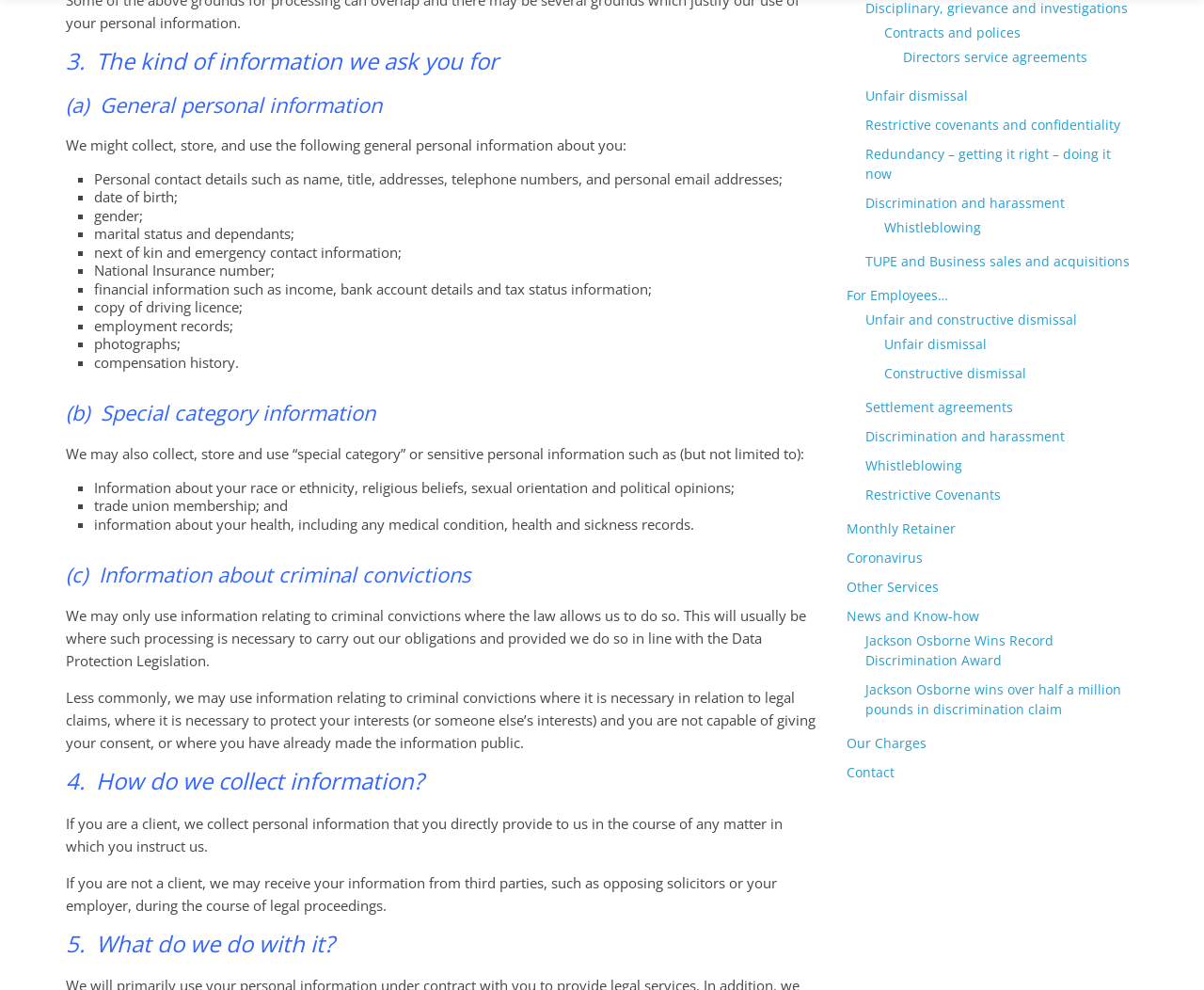Please determine the bounding box coordinates of the section I need to click to accomplish this instruction: "Click 'Monthly Retainer'".

[0.703, 0.525, 0.794, 0.543]